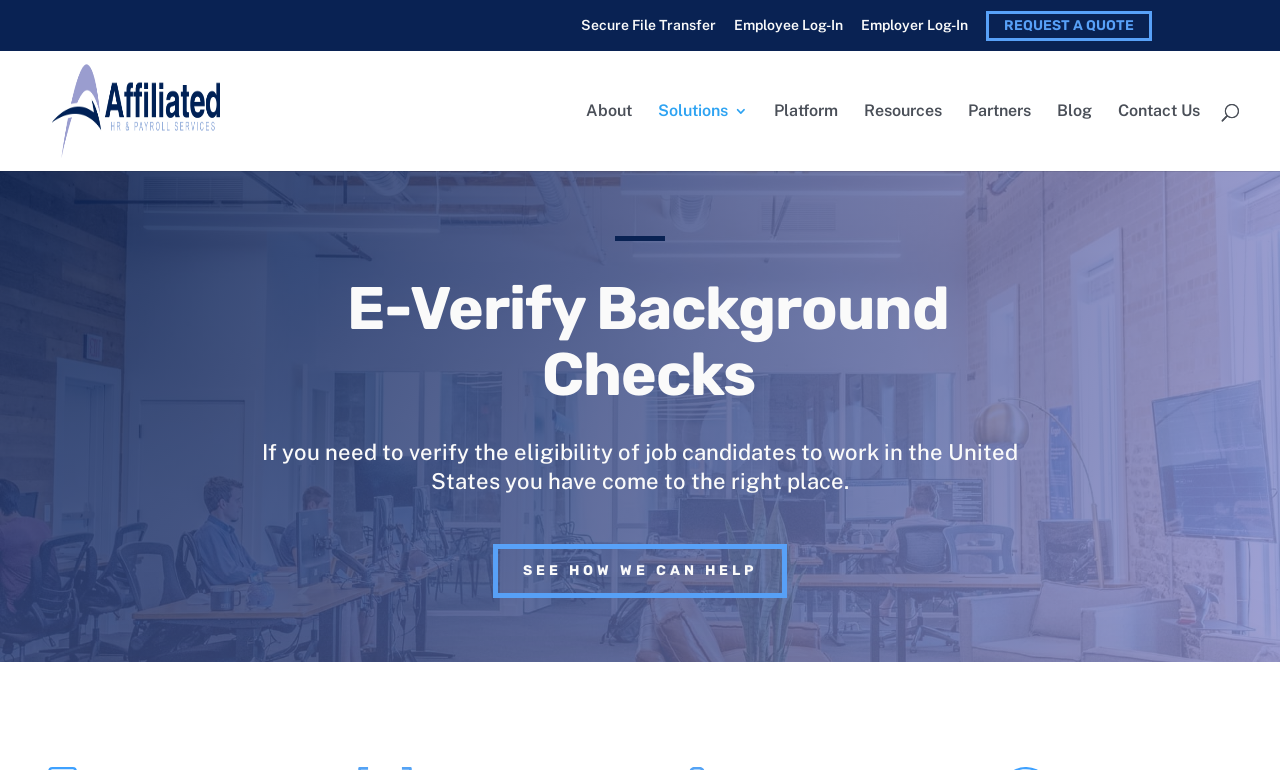Can you find the bounding box coordinates of the area I should click to execute the following instruction: "Read more about Emission reduction"?

None